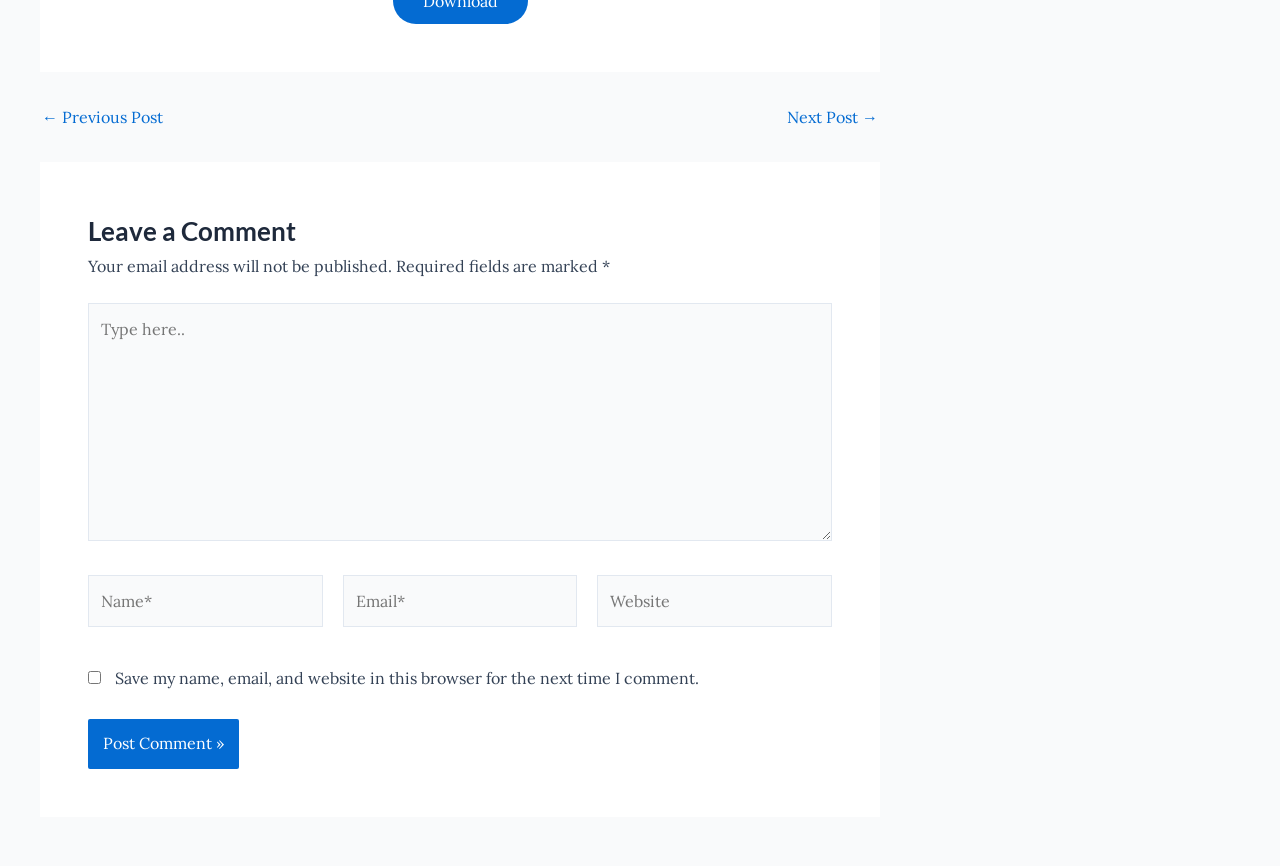Locate the UI element described by parent_node: Website name="url" placeholder="Website" in the provided webpage screenshot. Return the bounding box coordinates in the format (top-left x, top-left y, bottom-right x, bottom-right y), ensuring all values are between 0 and 1.

[0.467, 0.663, 0.65, 0.724]